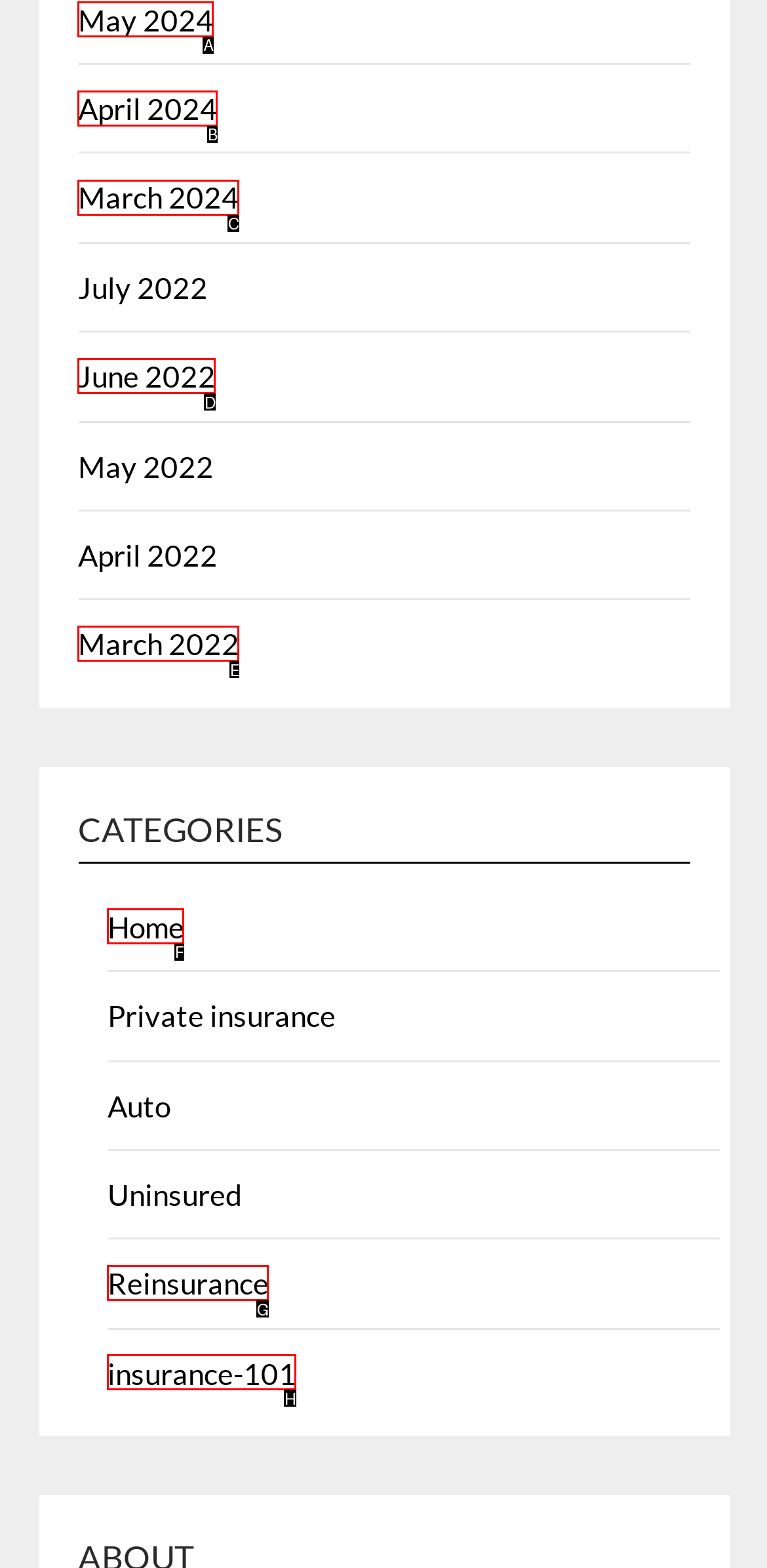Determine the HTML element that aligns with the description: April 2024
Answer by stating the letter of the appropriate option from the available choices.

B